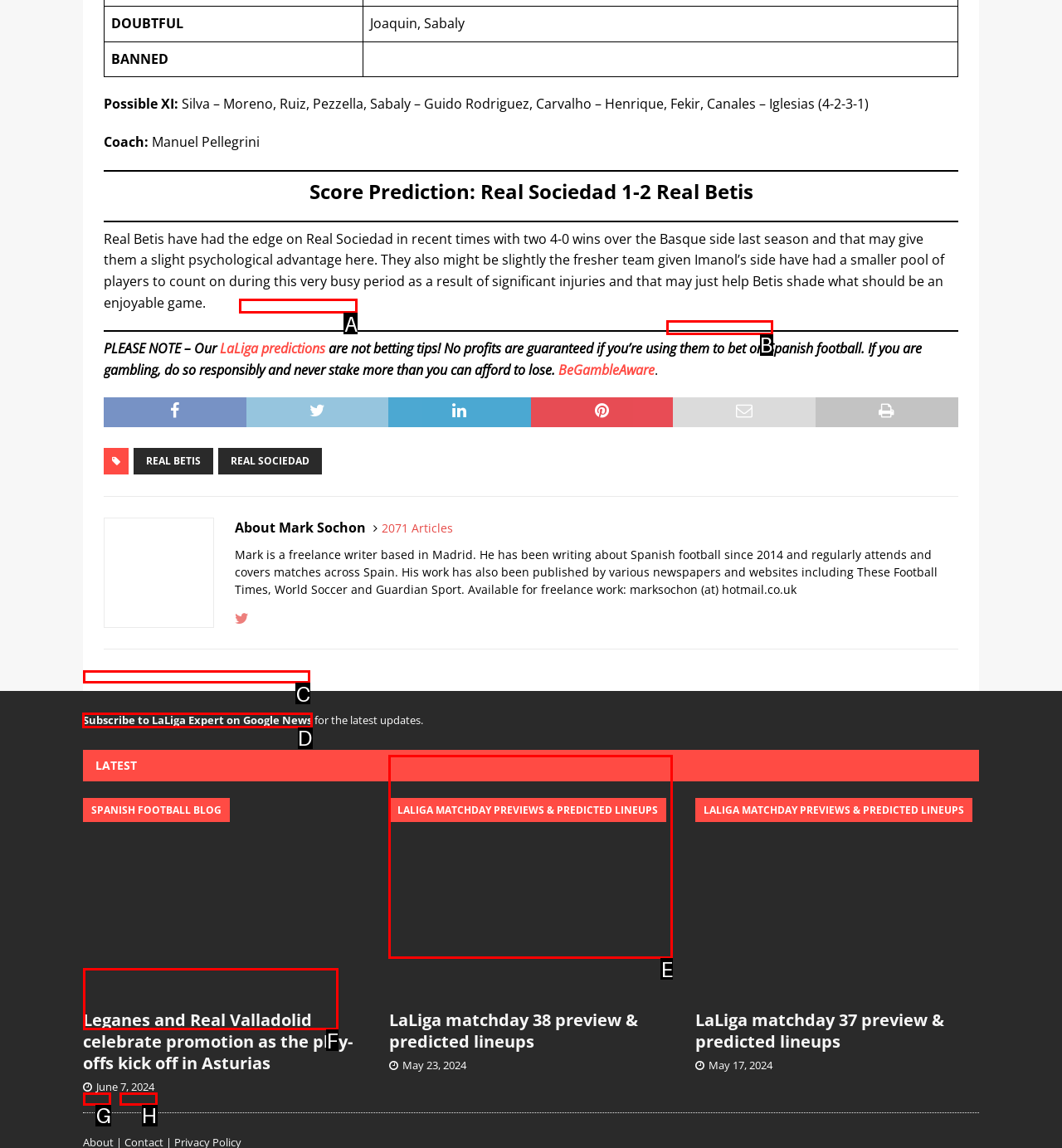Identify which HTML element to click to fulfill the following task: Check the latest updates on LaLiga Expert on Google News. Provide your response using the letter of the correct choice.

D